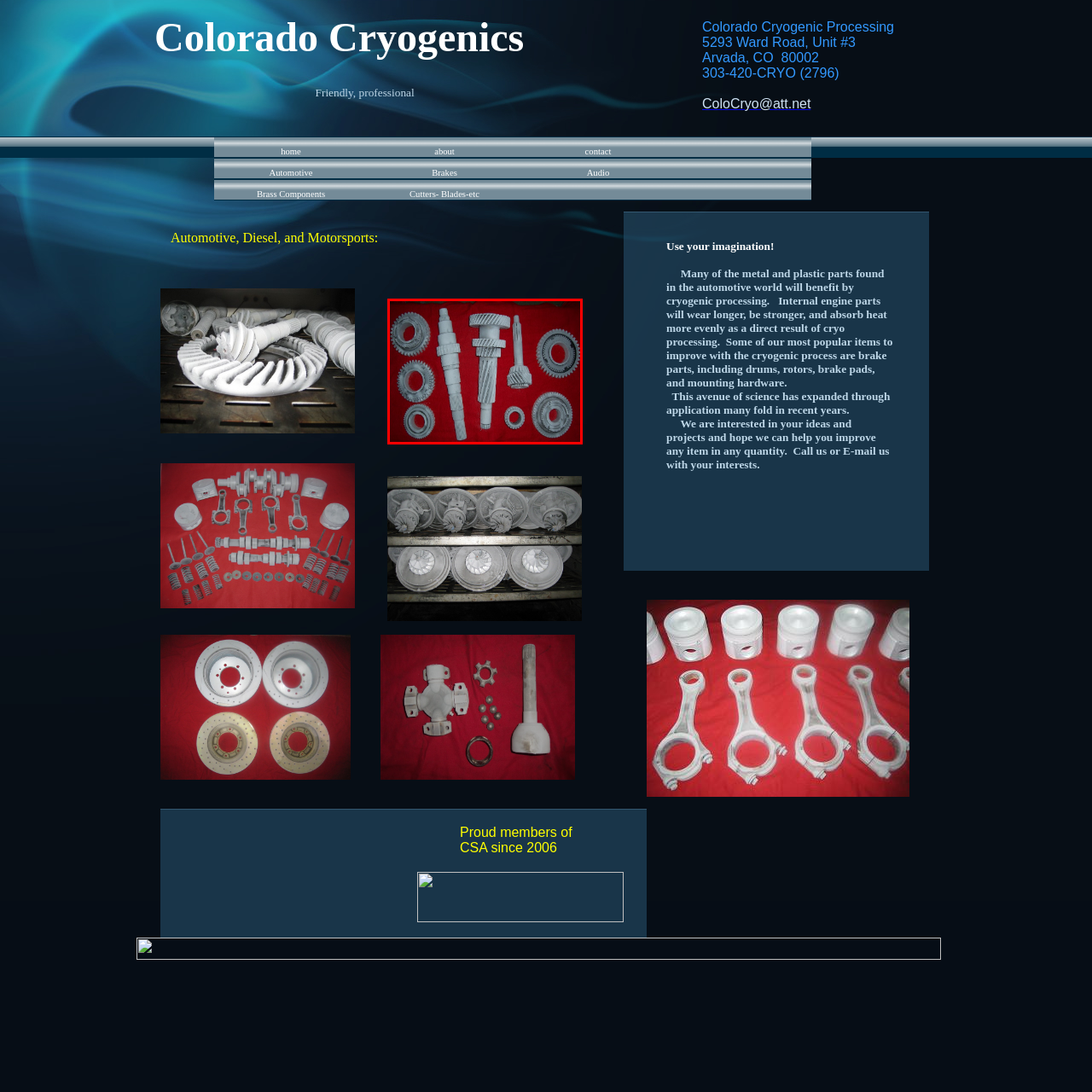What are the intricately designed features of the gears and shafts?
Examine the image enclosed within the red bounding box and provide a comprehensive answer relying on the visual details presented in the image.

The gears and shafts in the image feature intricately designed teeth and grooves, which are essential for their proper functioning and are highlighted in the image to emphasize their importance in machinery functionality.